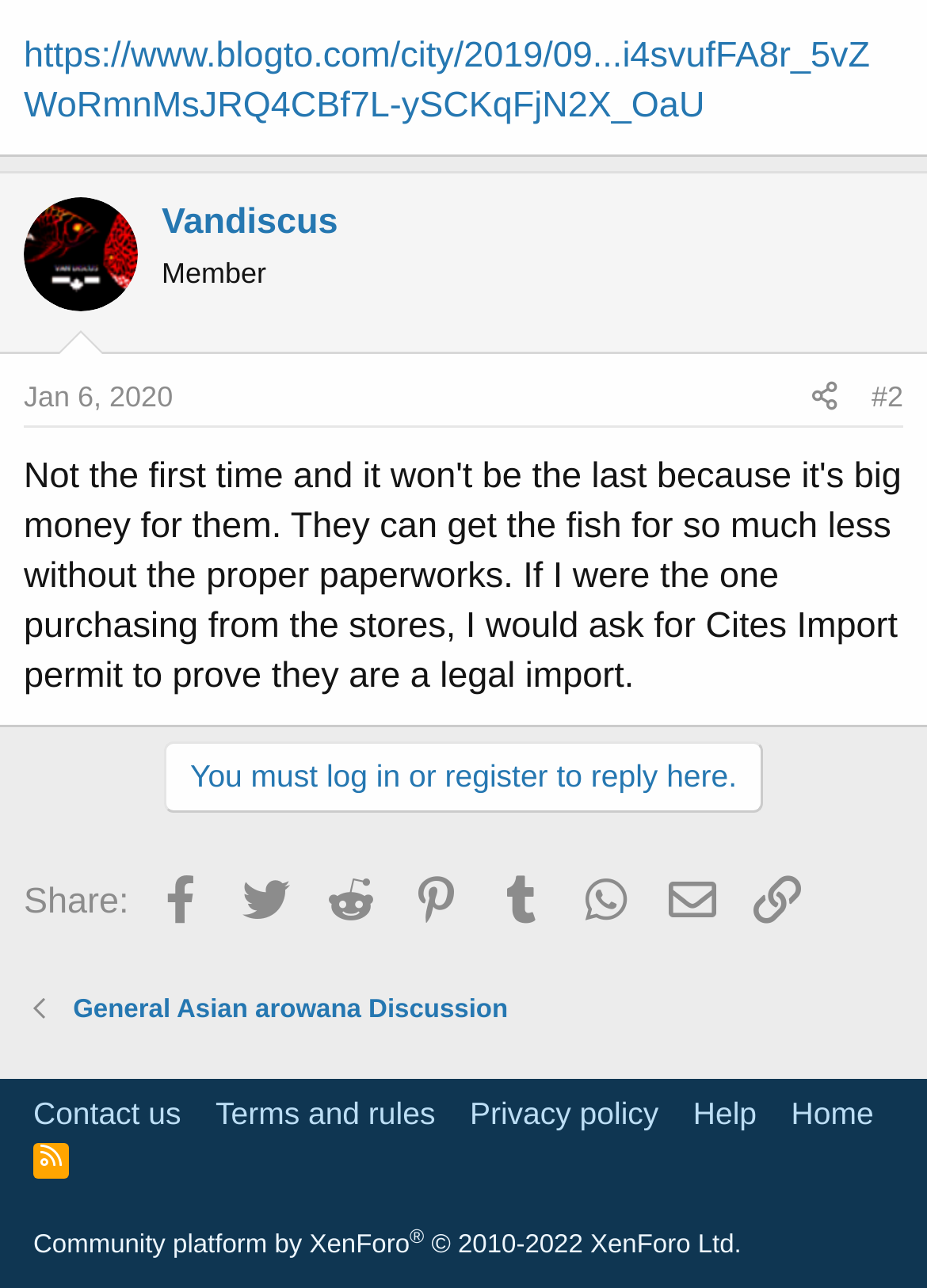What is the rank of the article?
Could you please answer the question thoroughly and with as much detail as possible?

The rank of the article can be found in the link element with the text '#2' which is located above the article content.